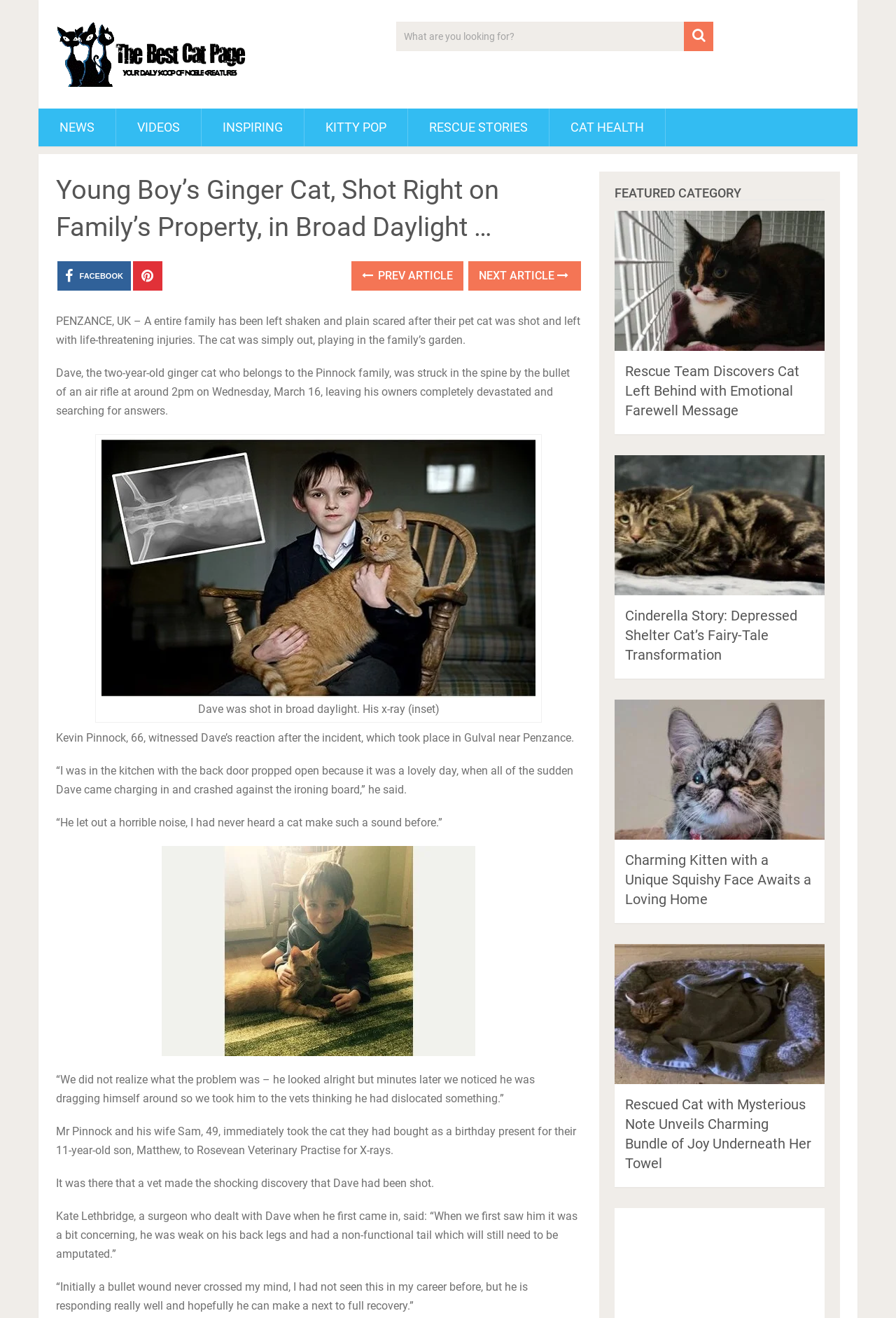Identify the bounding box coordinates of the area that should be clicked in order to complete the given instruction: "Visit the Facebook page". The bounding box coordinates should be four float numbers between 0 and 1, i.e., [left, top, right, bottom].

[0.064, 0.198, 0.146, 0.221]